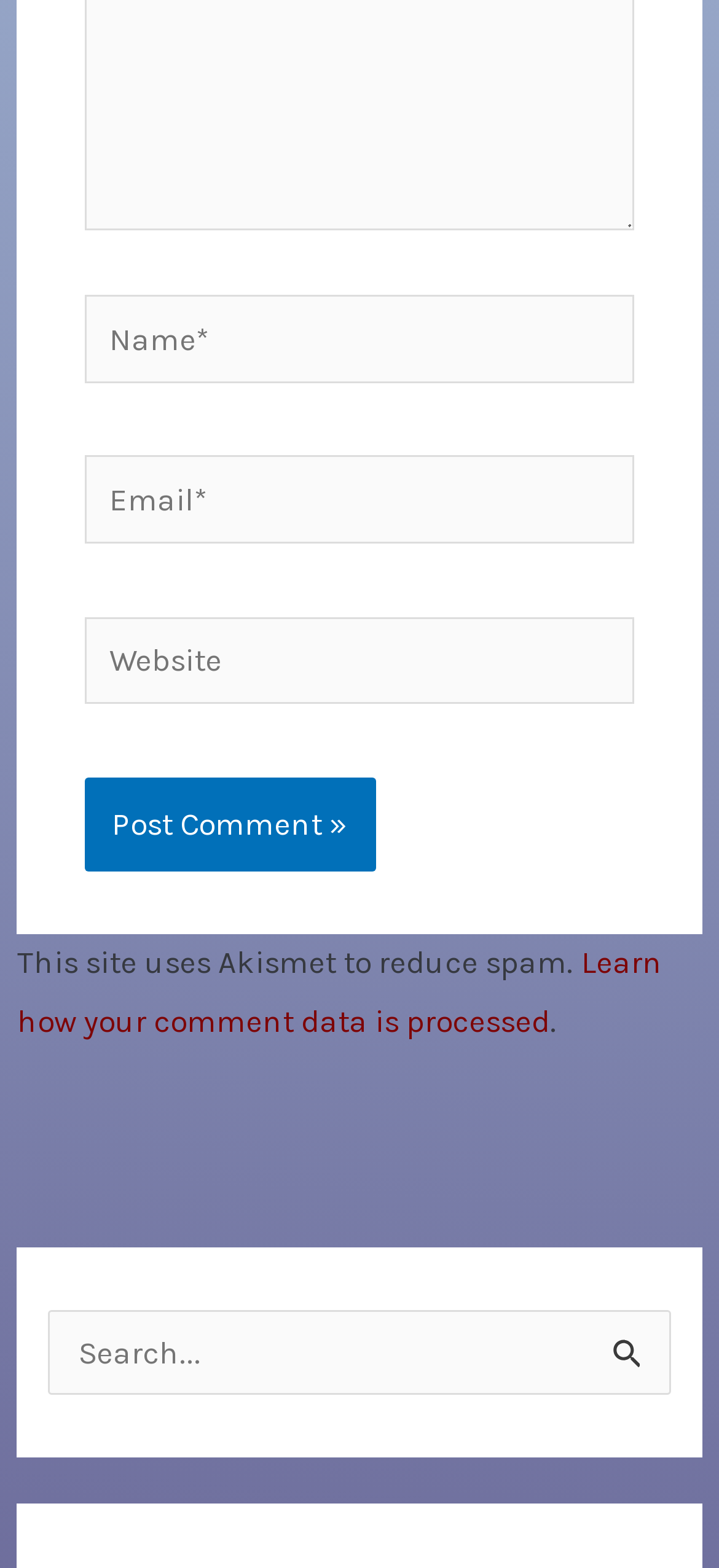Calculate the bounding box coordinates of the UI element given the description: "parent_node: Website name="url" placeholder="Website"".

[0.117, 0.393, 0.883, 0.449]